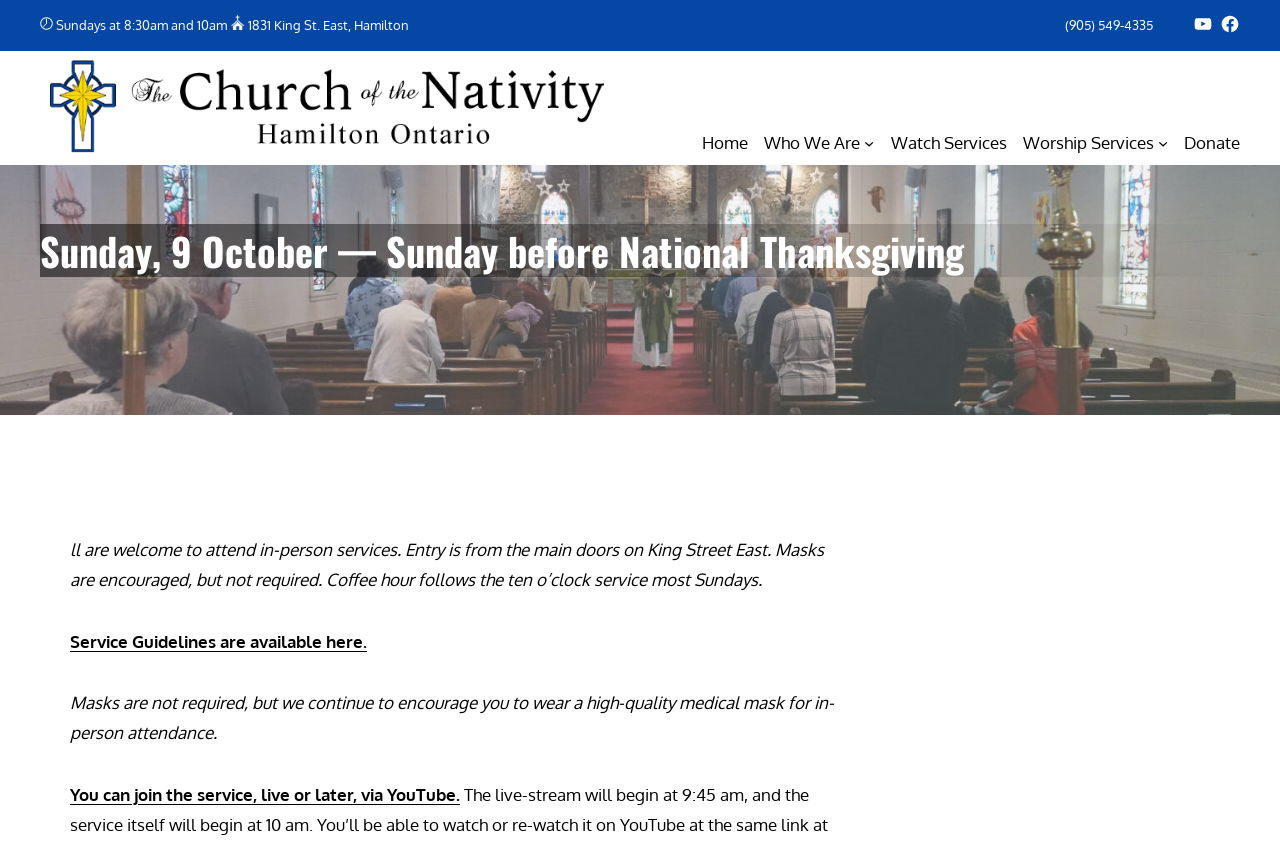Determine the bounding box coordinates of the UI element that matches the following description: "Donate". The coordinates should be four float numbers between 0 and 1 in the format [left, top, right, bottom].

[0.925, 0.152, 0.969, 0.188]